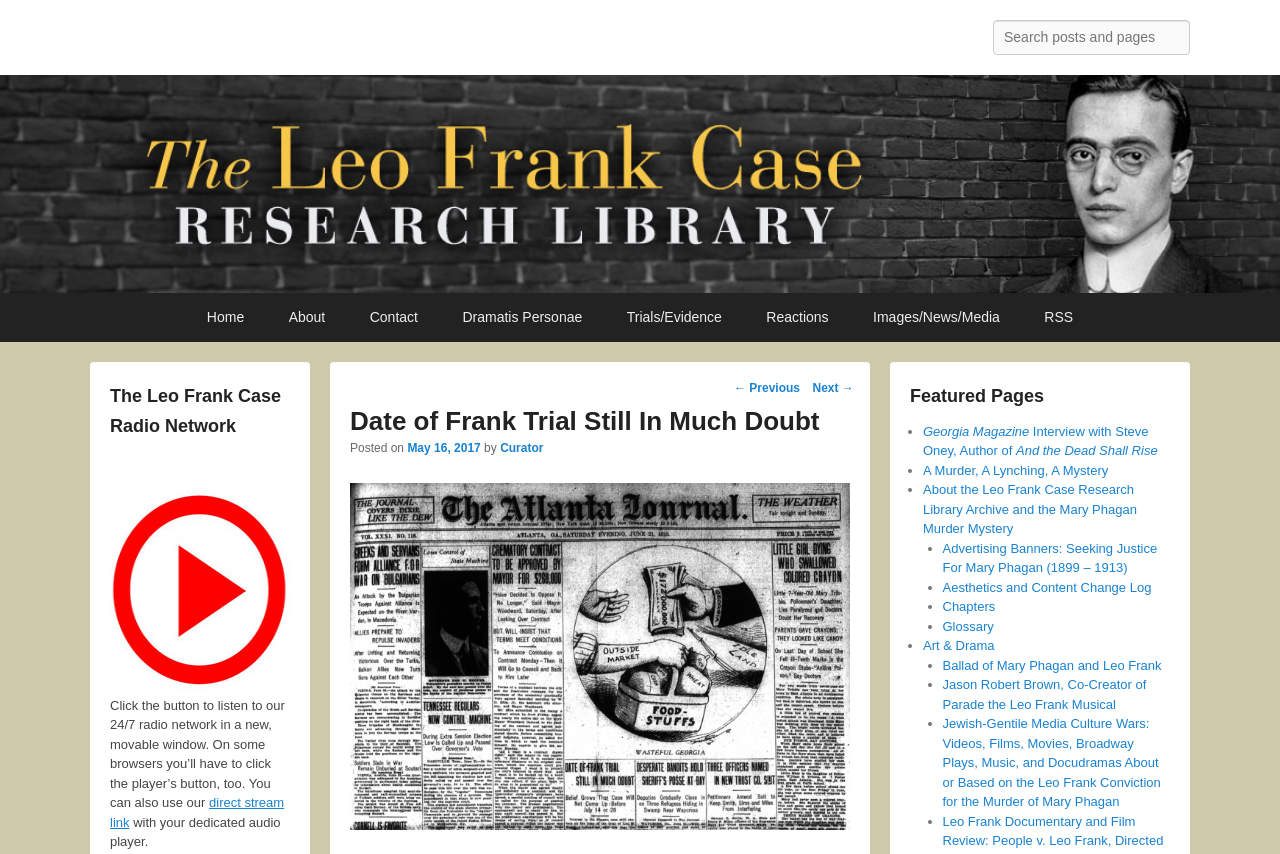Indicate the bounding box coordinates of the clickable region to achieve the following instruction: "Search for something."

[0.776, 0.023, 0.93, 0.064]